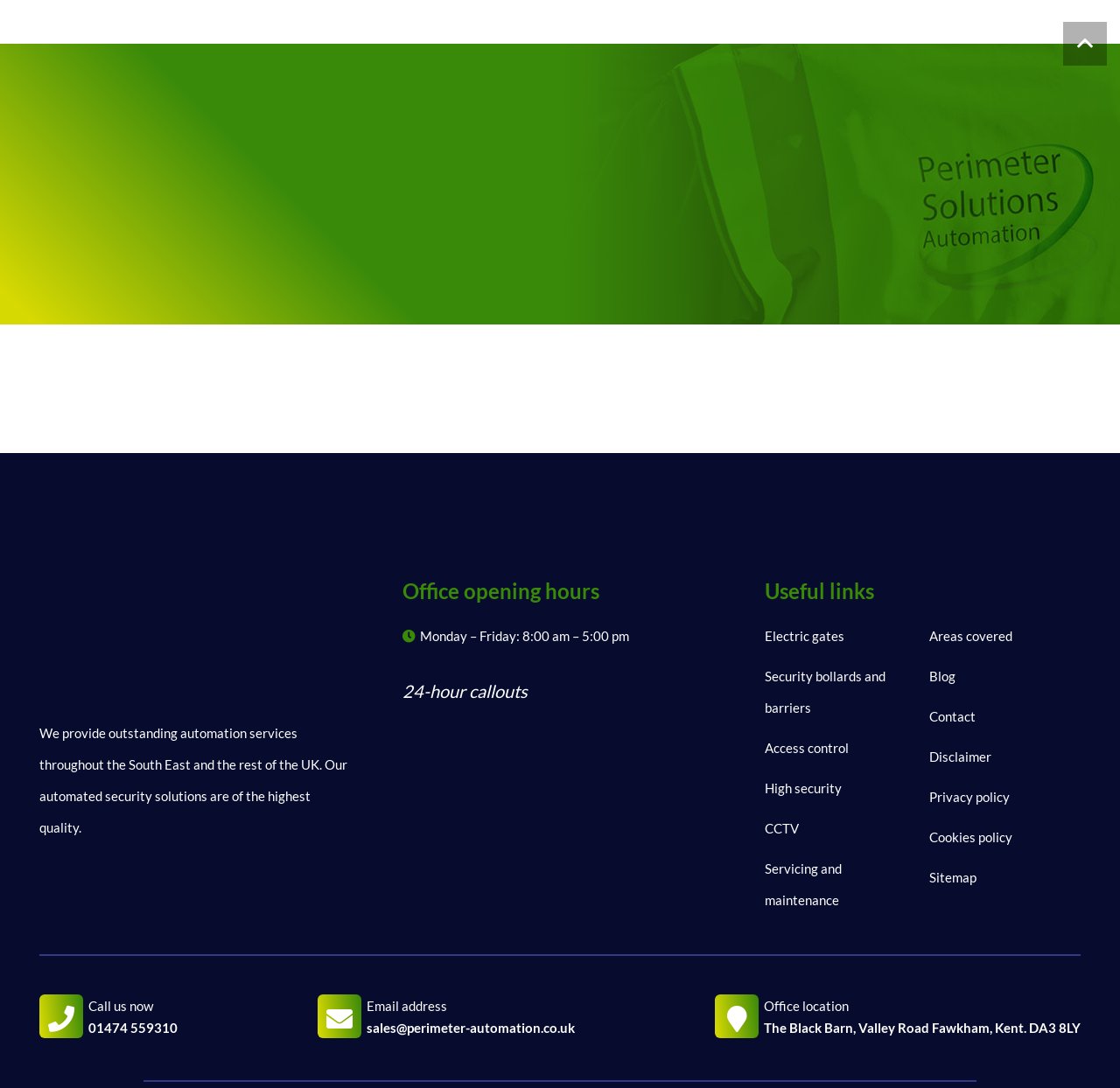What type of services does Perimeter Solutions Automation provide?
Give a one-word or short-phrase answer derived from the screenshot.

Automation services